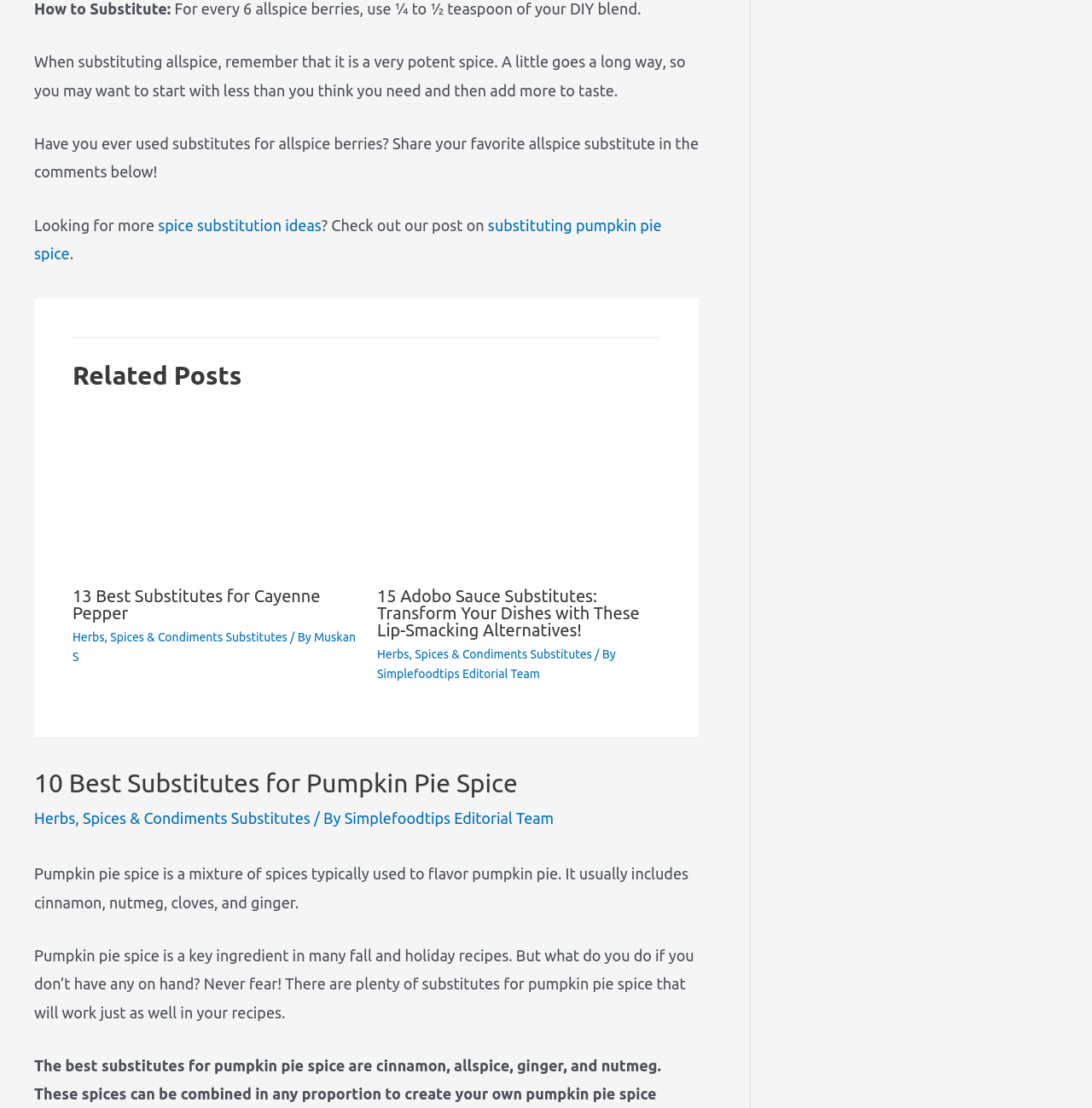Locate the bounding box coordinates of the area that needs to be clicked to fulfill the following instruction: "Check out 'Adobo Sauce'". The coordinates should be in the format of four float numbers between 0 and 1, namely [left, top, right, bottom].

[0.345, 0.435, 0.605, 0.451]